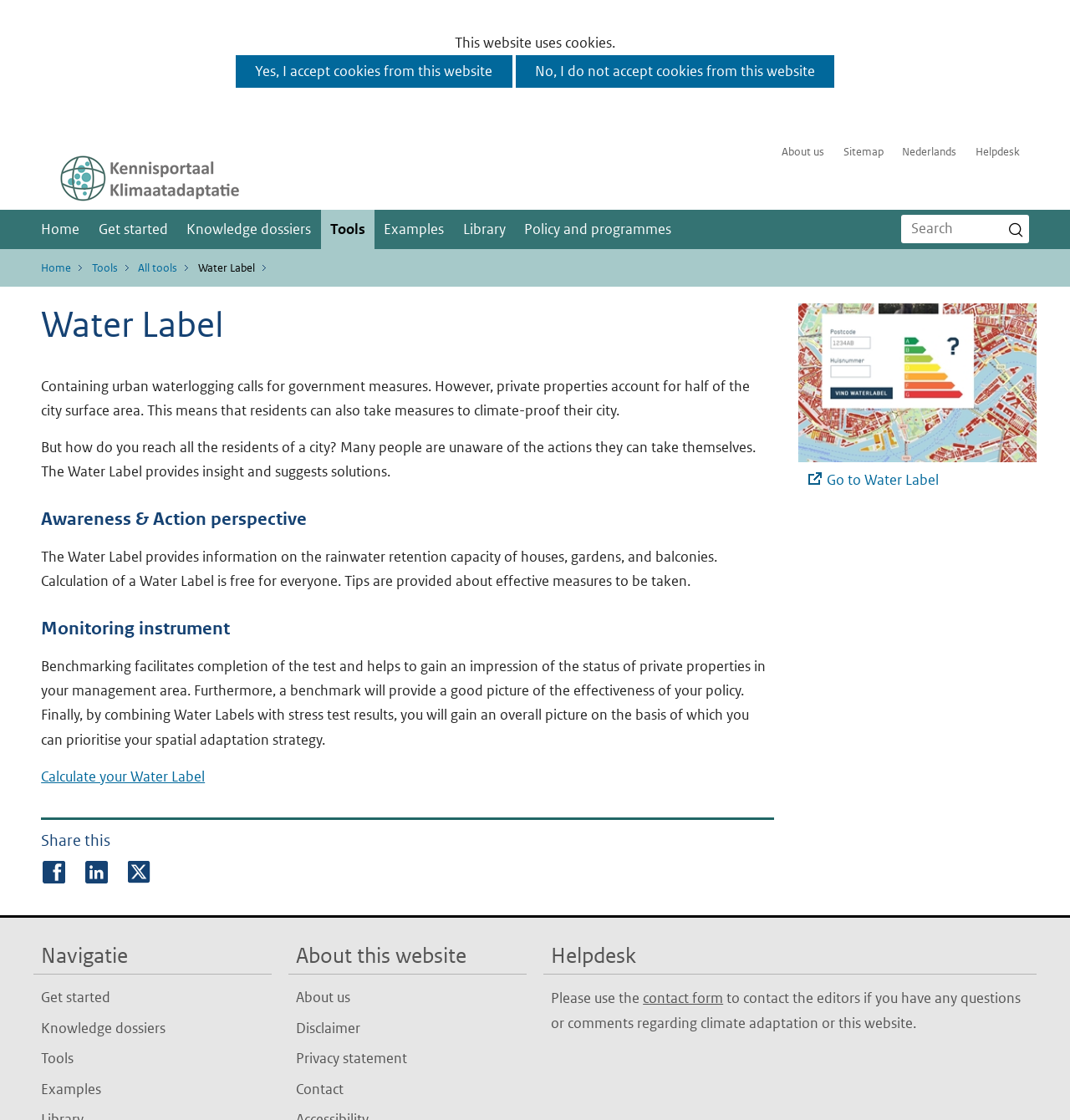What is the function of the 'Calculate your Water Label' link?
Please use the image to deliver a detailed and complete answer.

The 'Calculate your Water Label' link has a description 'opent in nieuw venster', which means it will open in a new window, allowing users to calculate their Water Label.